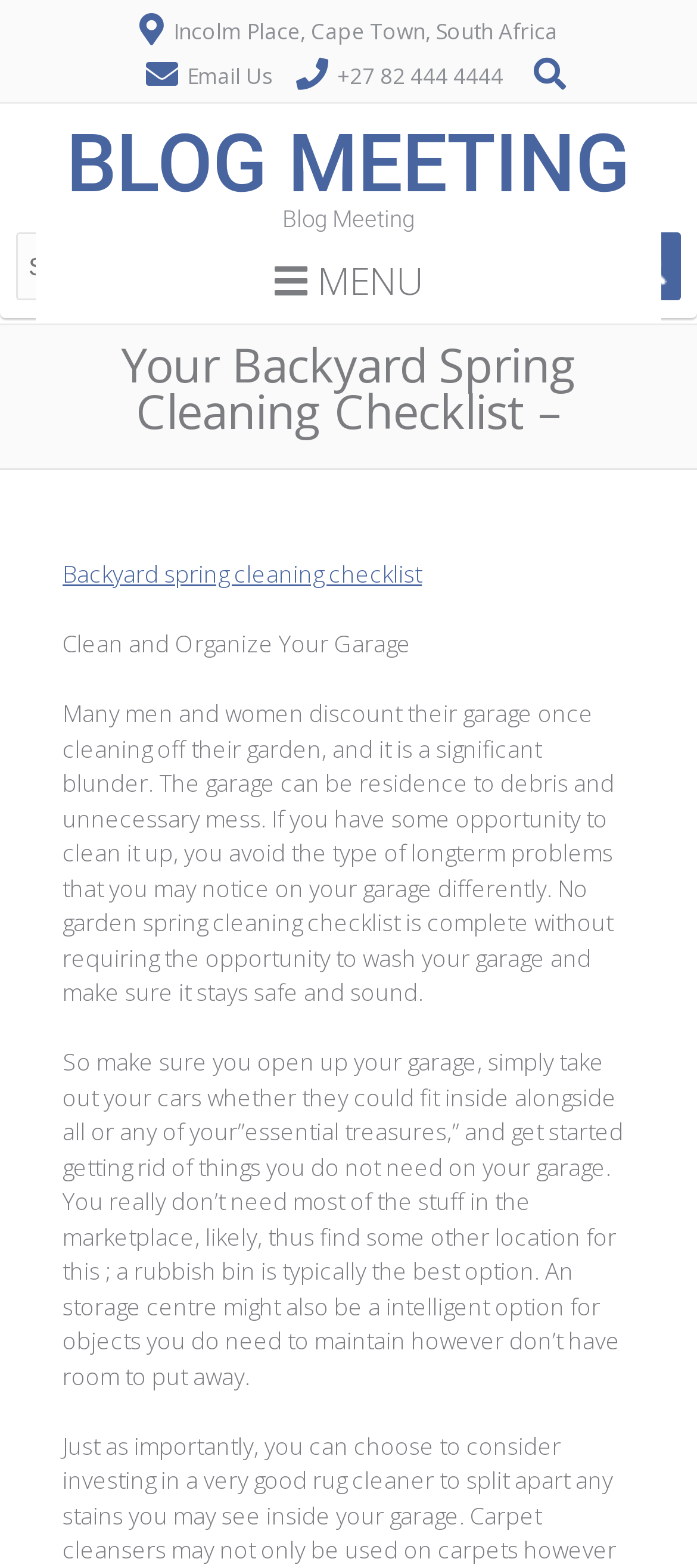Using the provided description Email Us, find the bounding box coordinates for the UI element. Provide the coordinates in (top-left x, top-left y, bottom-right x, bottom-right y) format, ensuring all values are between 0 and 1.

[0.268, 0.039, 0.391, 0.058]